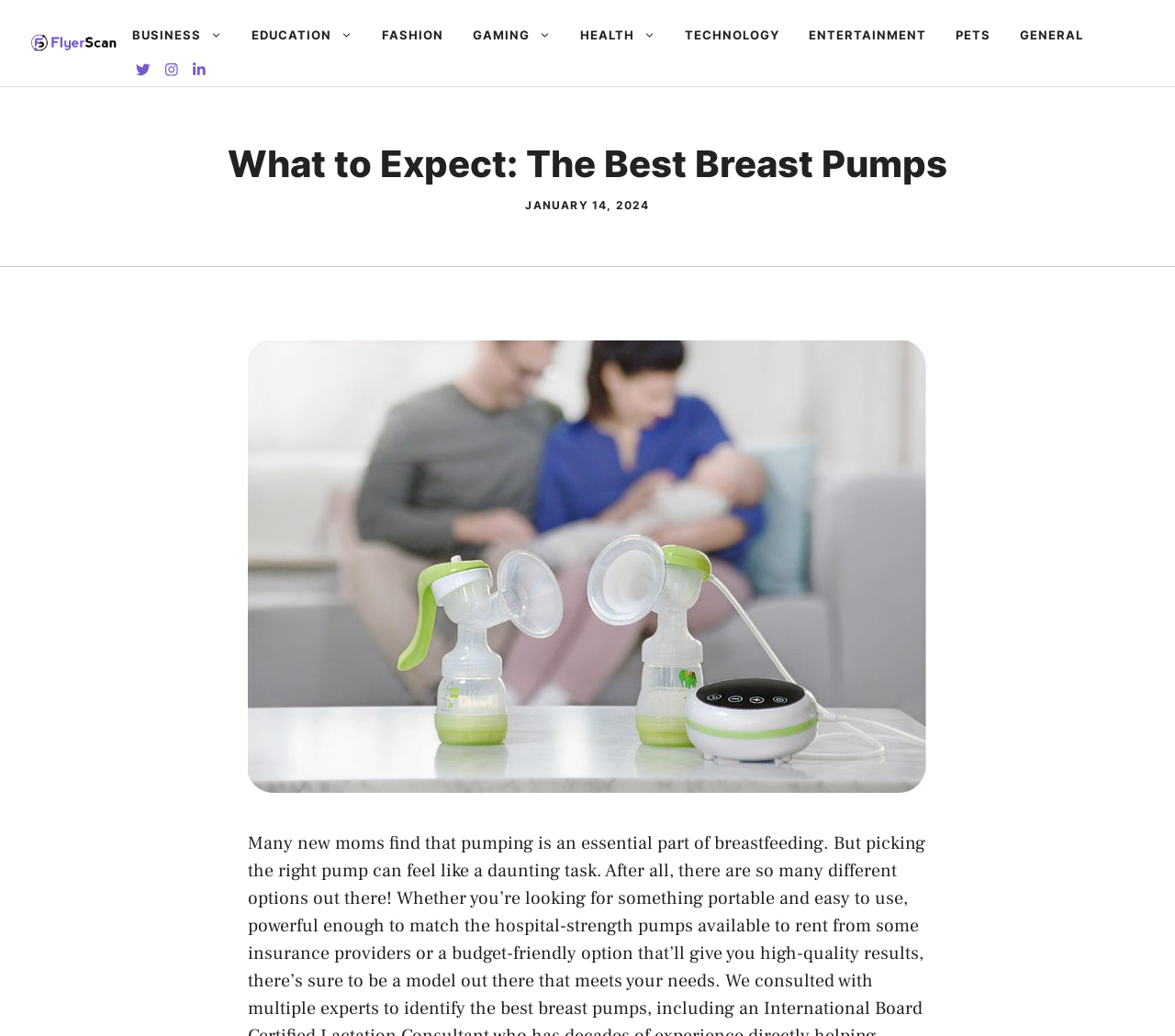Use a single word or phrase to answer the question: 
What type of content is presented on the webpage?

Informative article